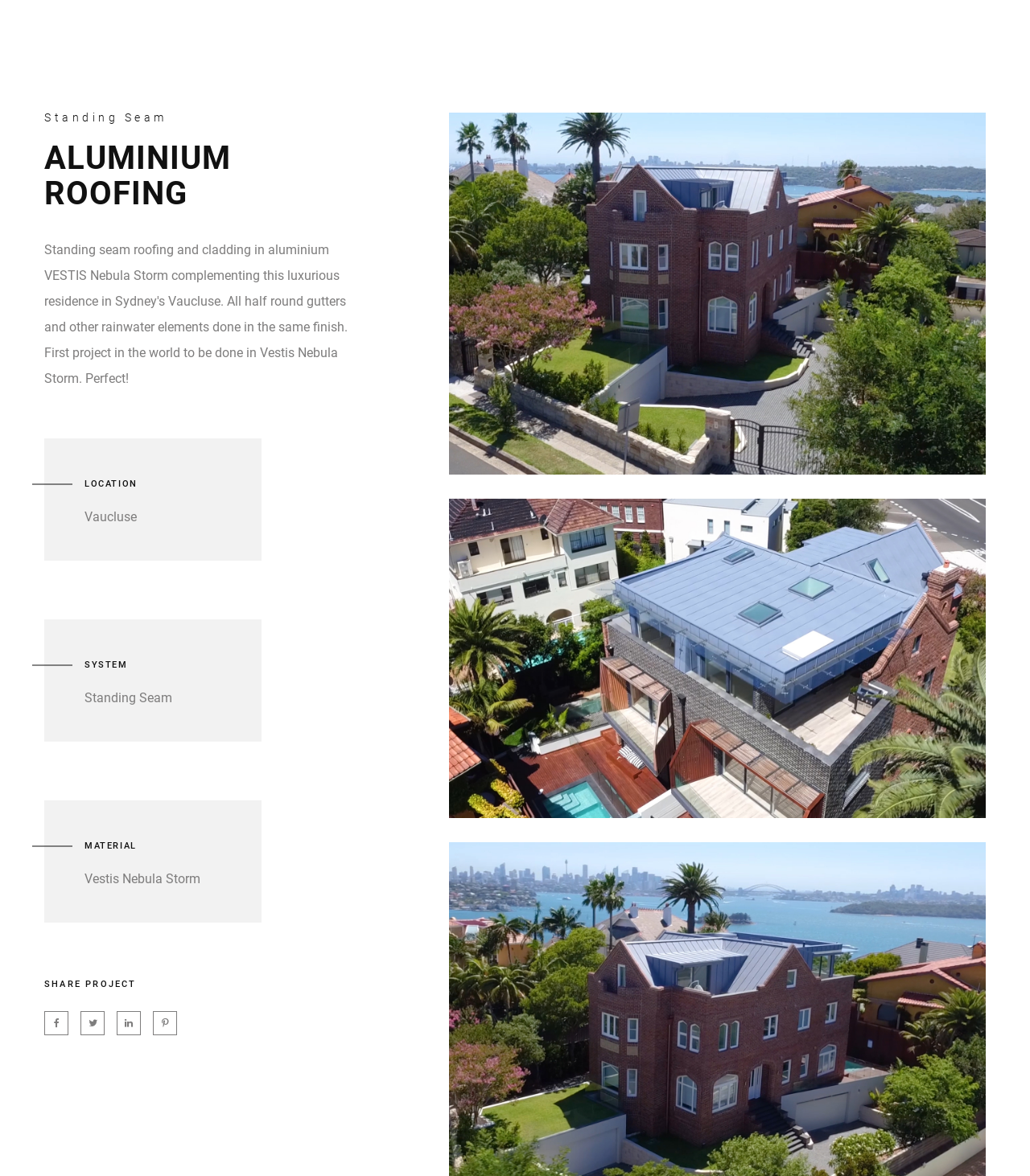What is the location of the project?
Using the image as a reference, deliver a detailed and thorough answer to the question.

I found the answer by looking at the 'LOCATION' label and its corresponding value 'Vaucluse' which is located below it.